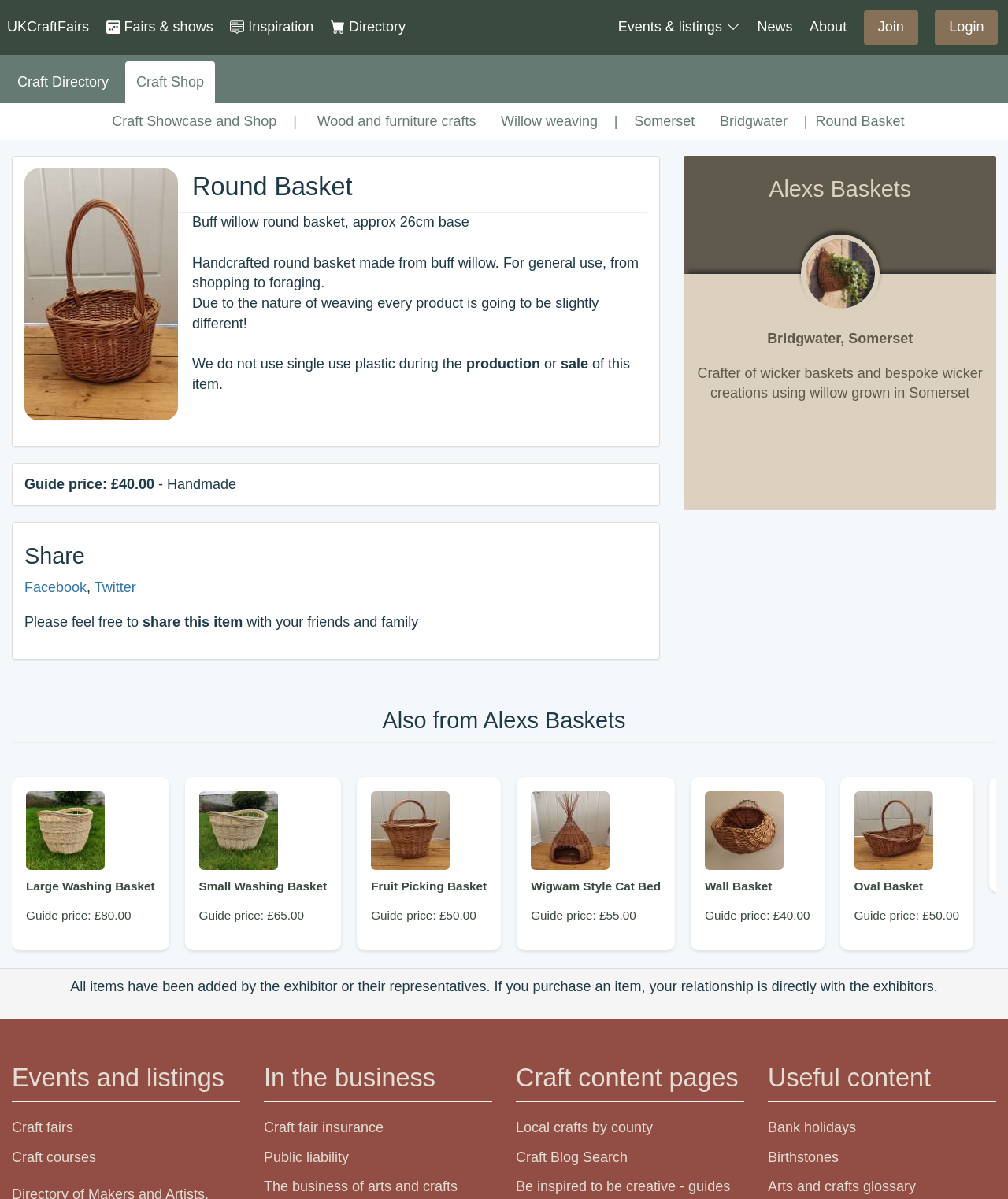What type of willow is used in the Round Basket?
Answer the question with as much detail as you can, using the image as a reference.

I found the answer by looking at the StaticText 'Buff willow round basket, approx 26cm base' which indicates that the Round Basket is made from buff willow.